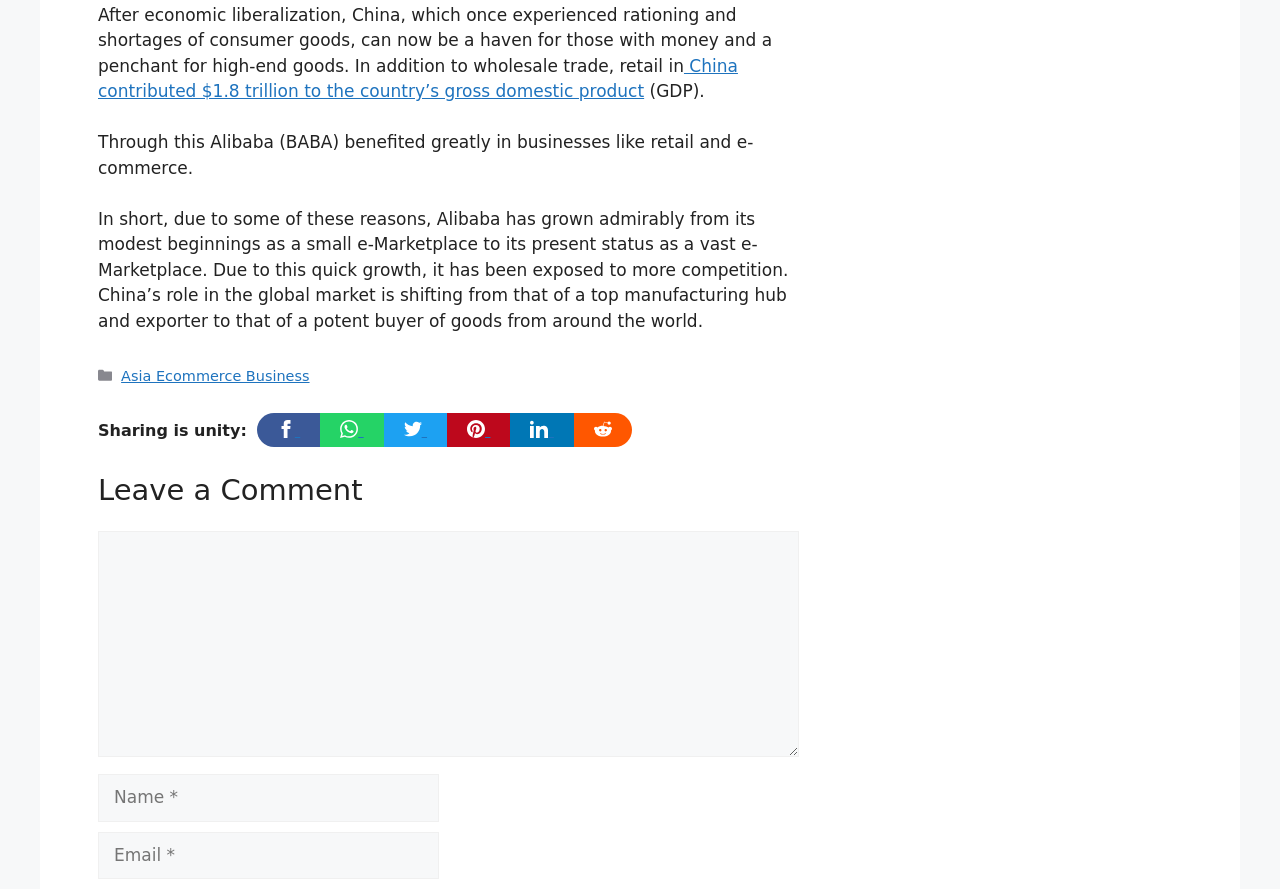Determine the bounding box coordinates of the region that needs to be clicked to achieve the task: "Enter your name".

[0.077, 0.871, 0.343, 0.925]